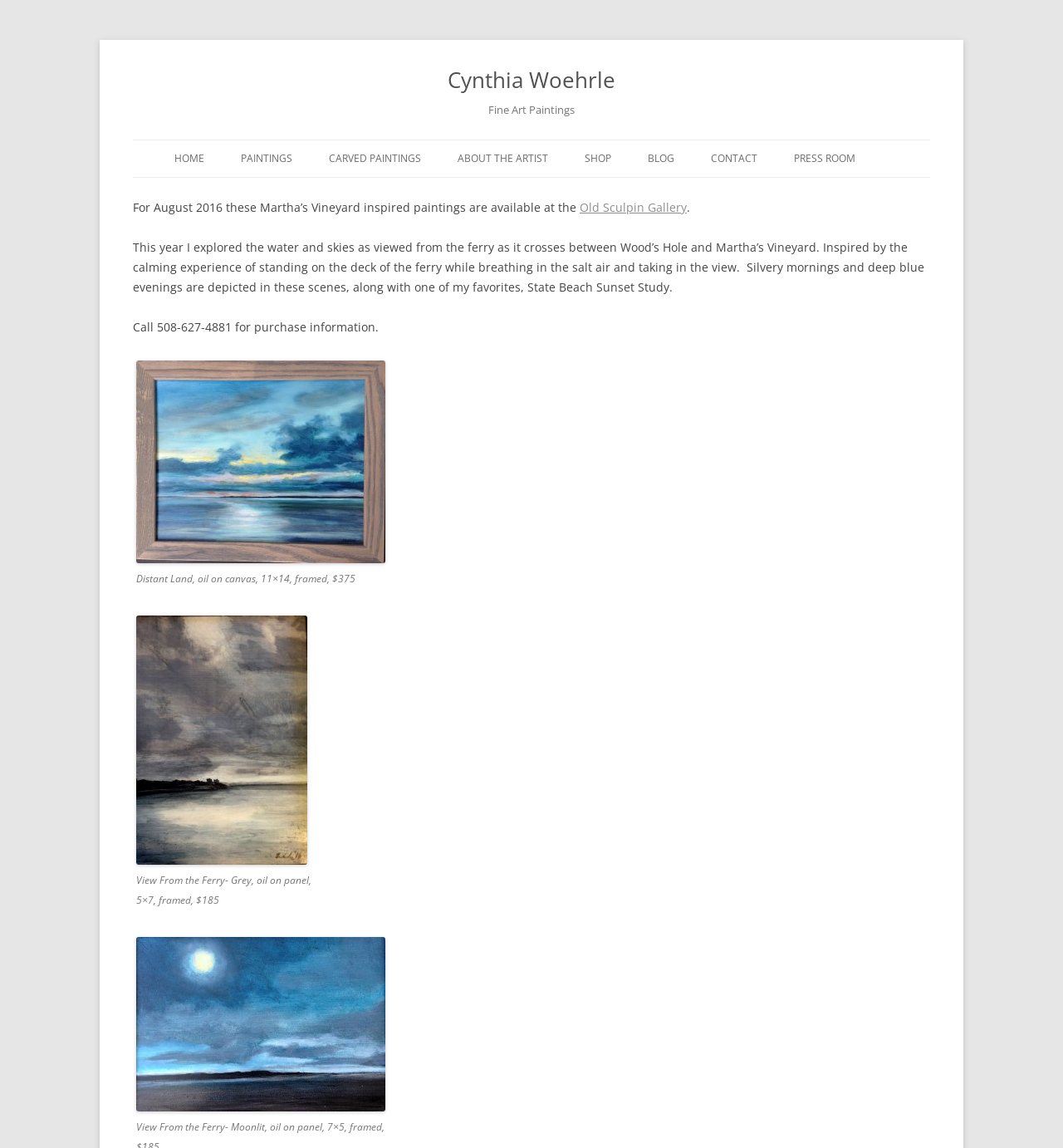Answer the question with a brief word or phrase:
What is the name of the artist?

Cynthia Woehrle